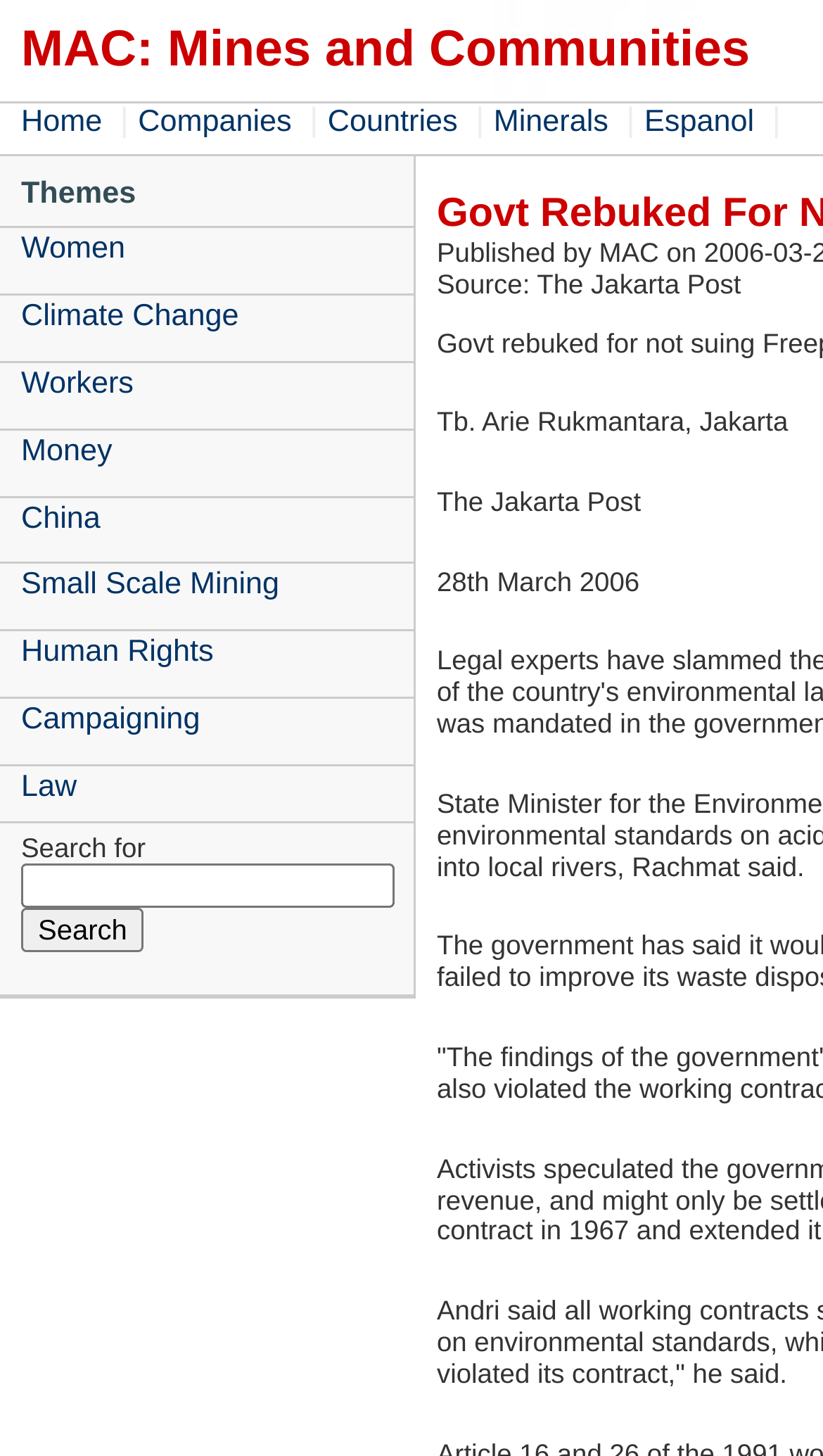Please identify the bounding box coordinates of the element that needs to be clicked to perform the following instruction: "click search button".

[0.026, 0.624, 0.175, 0.655]